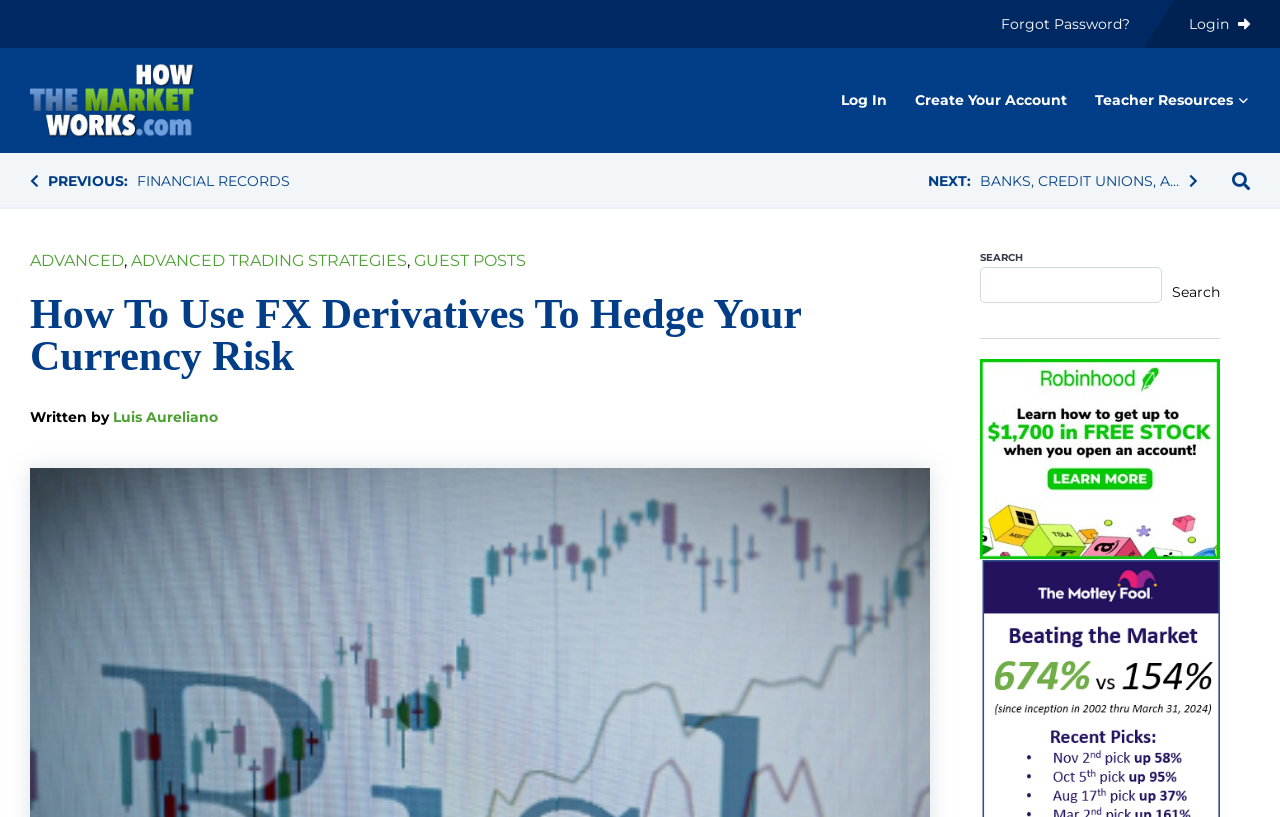Determine the bounding box coordinates (top-left x, top-left y, bottom-right x, bottom-right y) of the UI element described in the following text: Create Your Account

[0.704, 0.093, 0.845, 0.152]